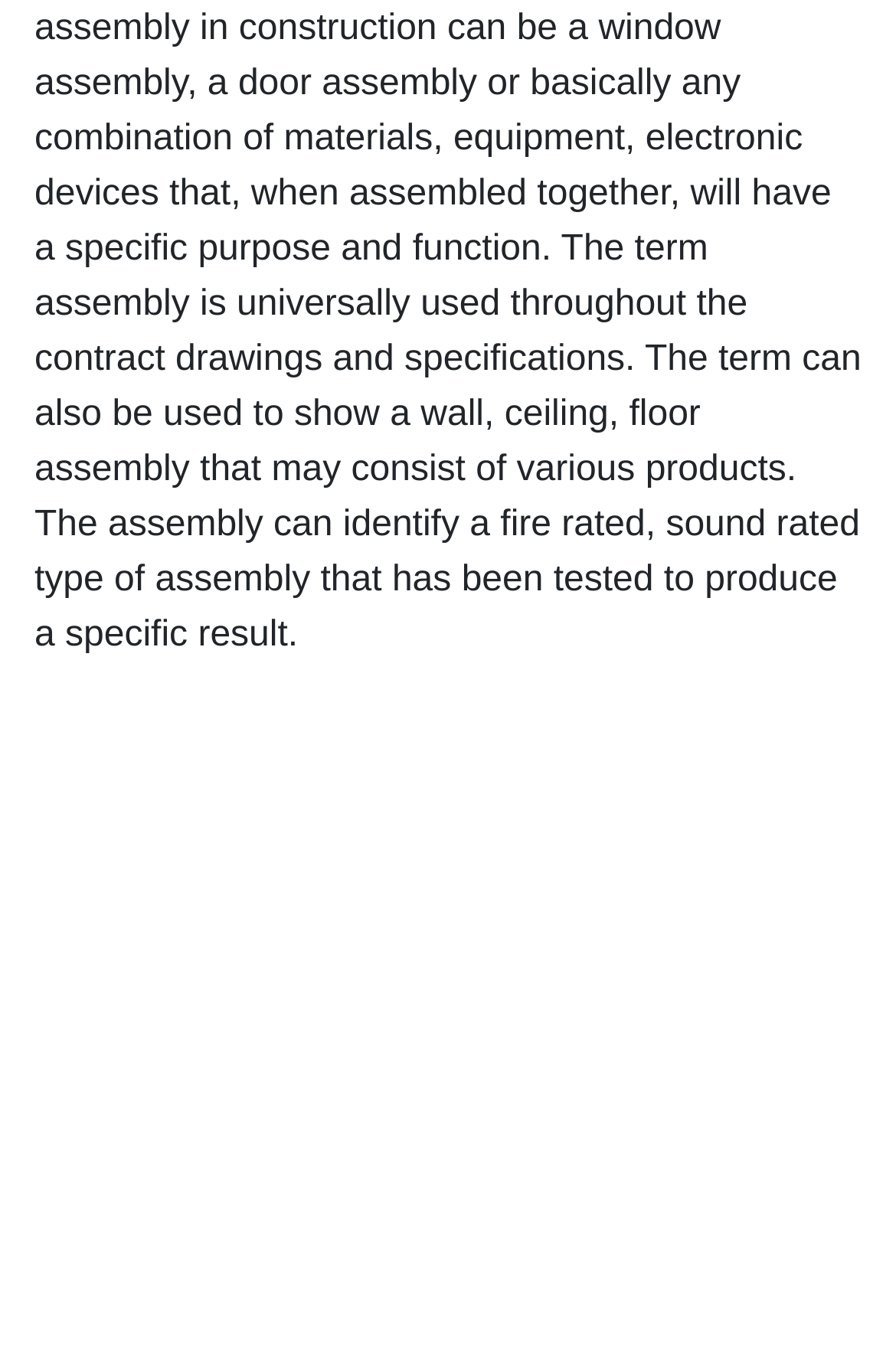Find the bounding box coordinates for the HTML element described in this sentence: "Can I Do It Myself?". Provide the coordinates as four float numbers between 0 and 1, in the format [left, top, right, bottom].

[0.141, 0.814, 0.49, 0.842]